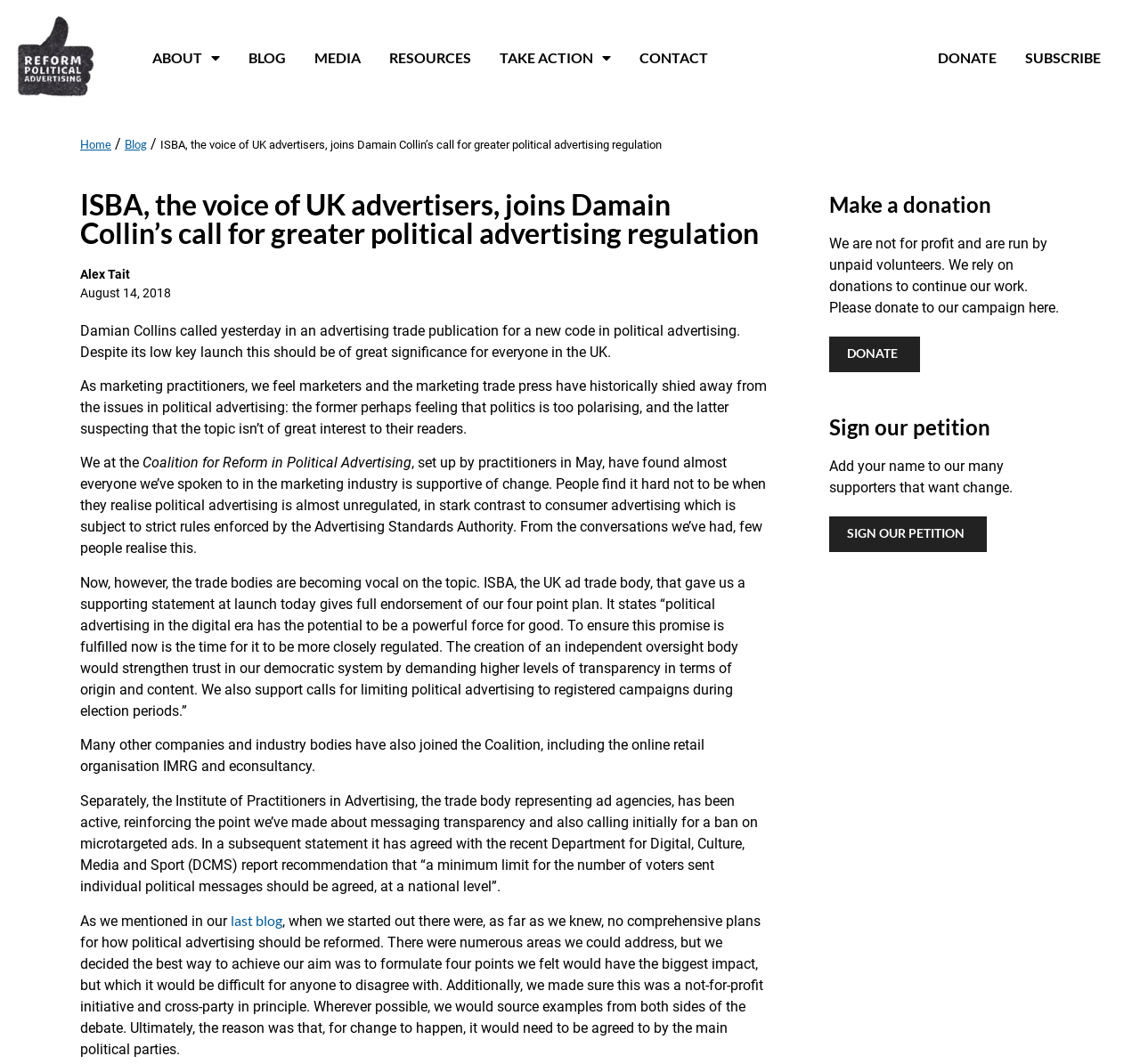What is the purpose of the organization according to the article?
Look at the image and respond with a one-word or short-phrase answer.

To reform political advertising